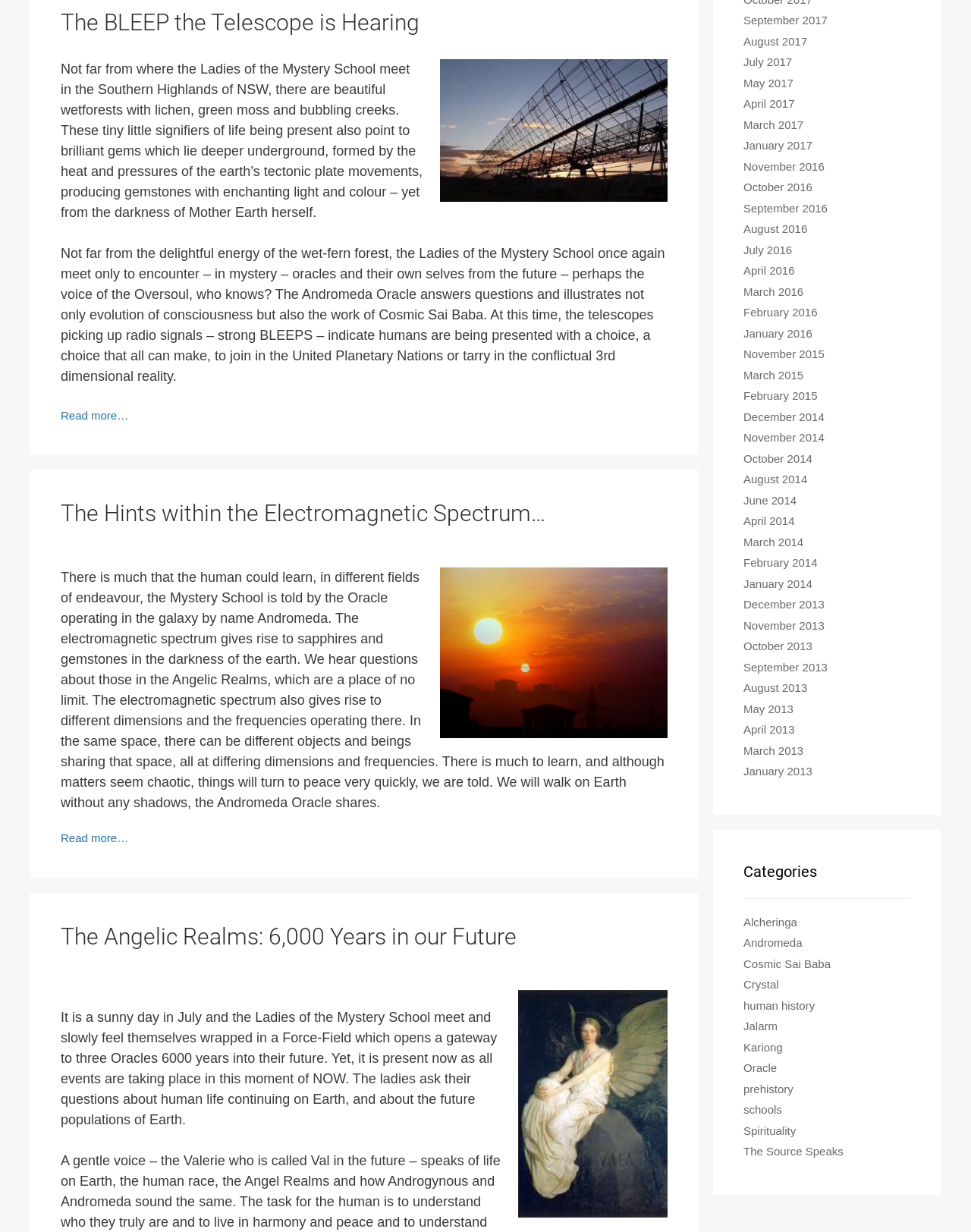Identify the bounding box for the given UI element using the description provided. Coordinates should be in the format (top-left x, top-left y, bottom-right x, bottom-right y) and must be between 0 and 1. Here is the description: Andromeda

[0.766, 0.76, 0.826, 0.77]